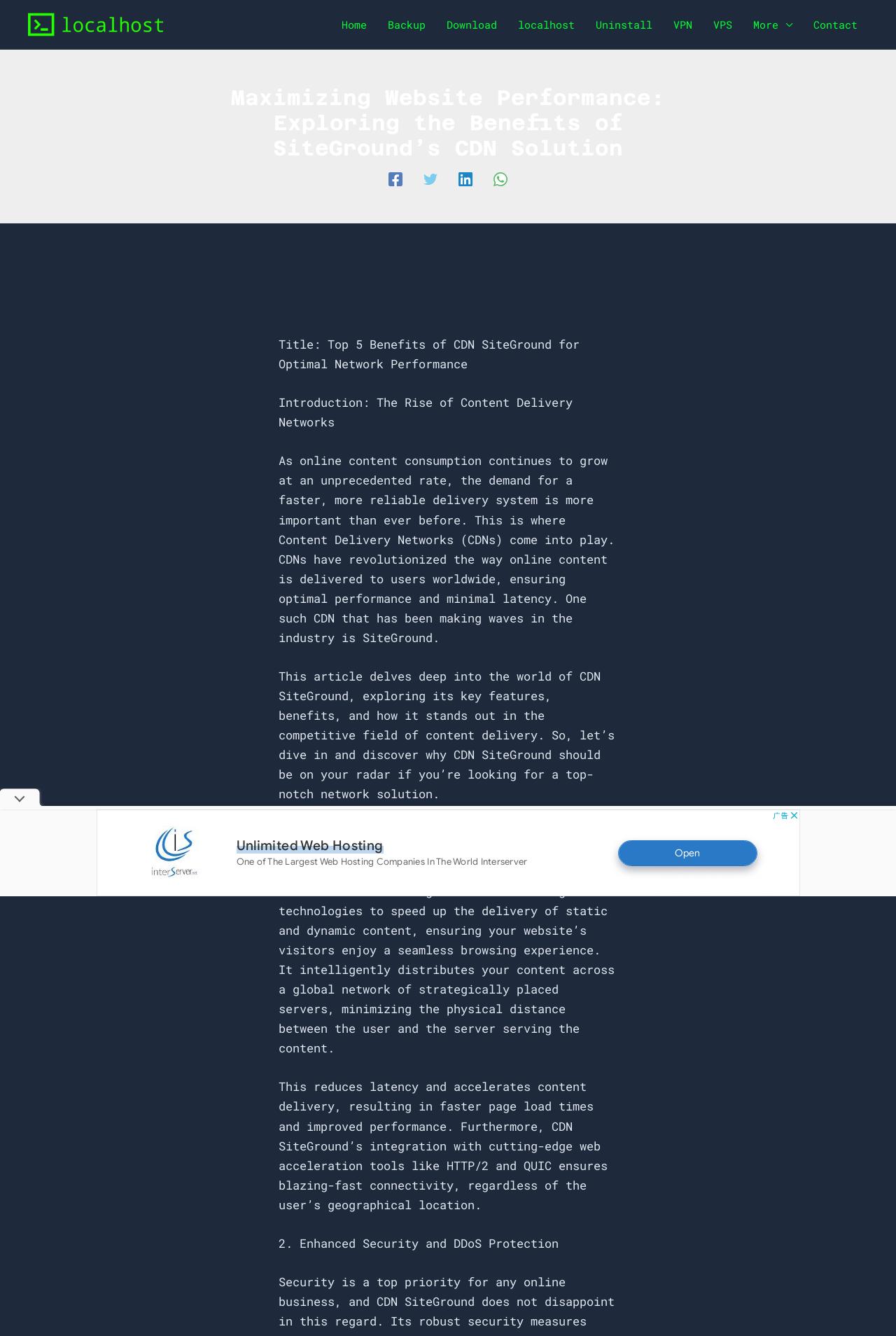Locate the bounding box coordinates of the clickable region to complete the following instruction: "Click on the 'VPN' link."

[0.74, 0.0, 0.784, 0.037]